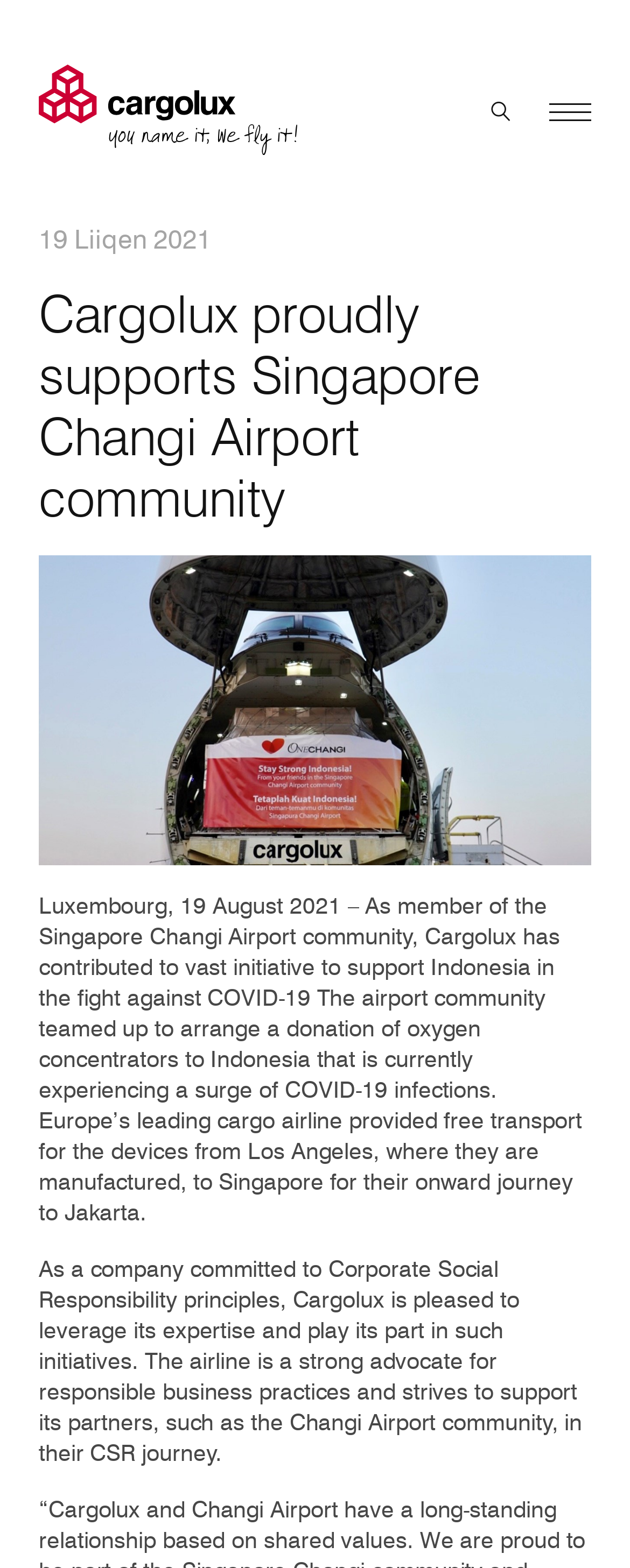Extract the main heading text from the webpage.

Cargolux proudly supports Singapore Changi Airport community